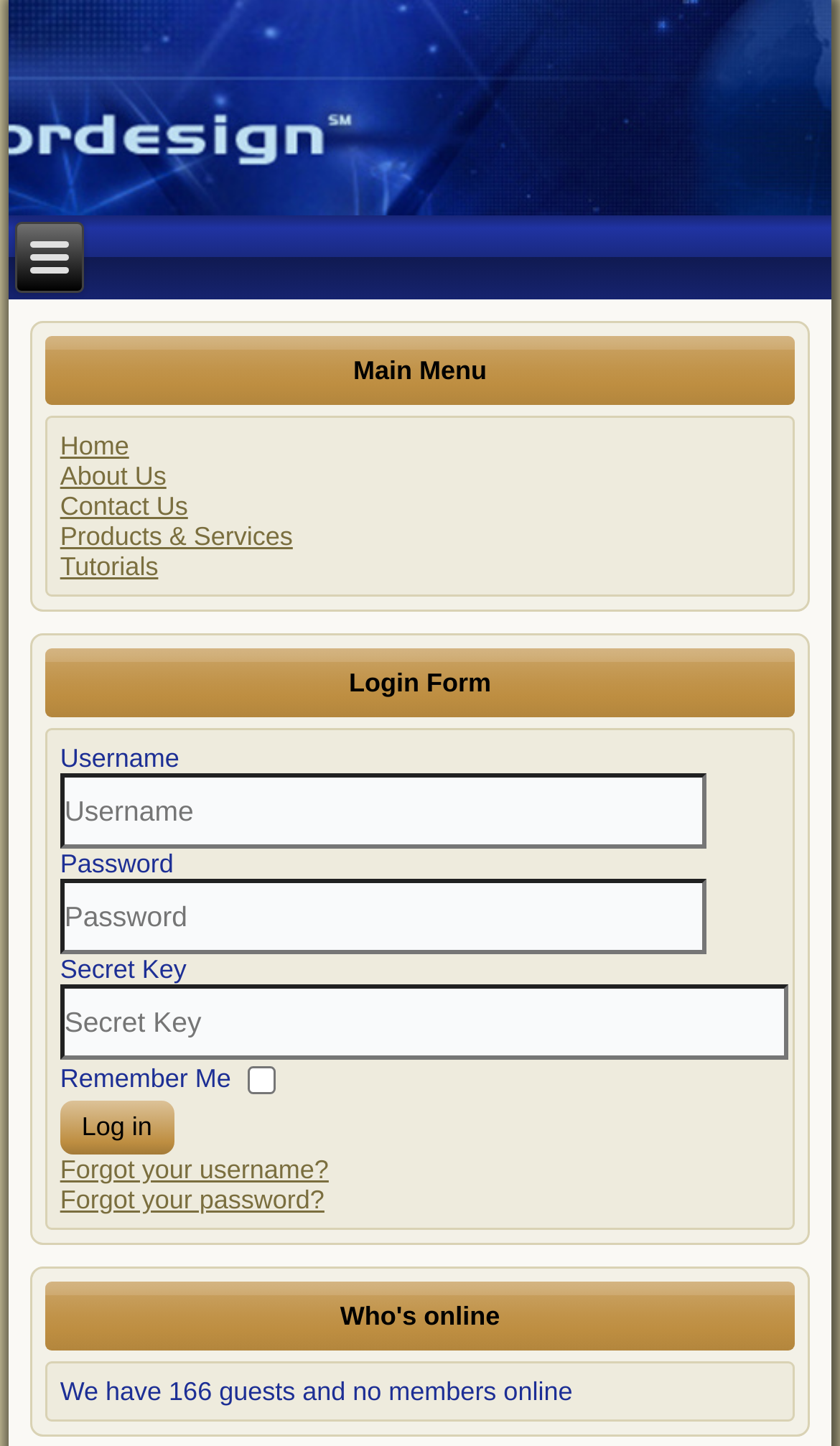Please specify the bounding box coordinates of the element that should be clicked to execute the given instruction: 'Click on Log in'. Ensure the coordinates are four float numbers between 0 and 1, expressed as [left, top, right, bottom].

[0.072, 0.761, 0.207, 0.798]